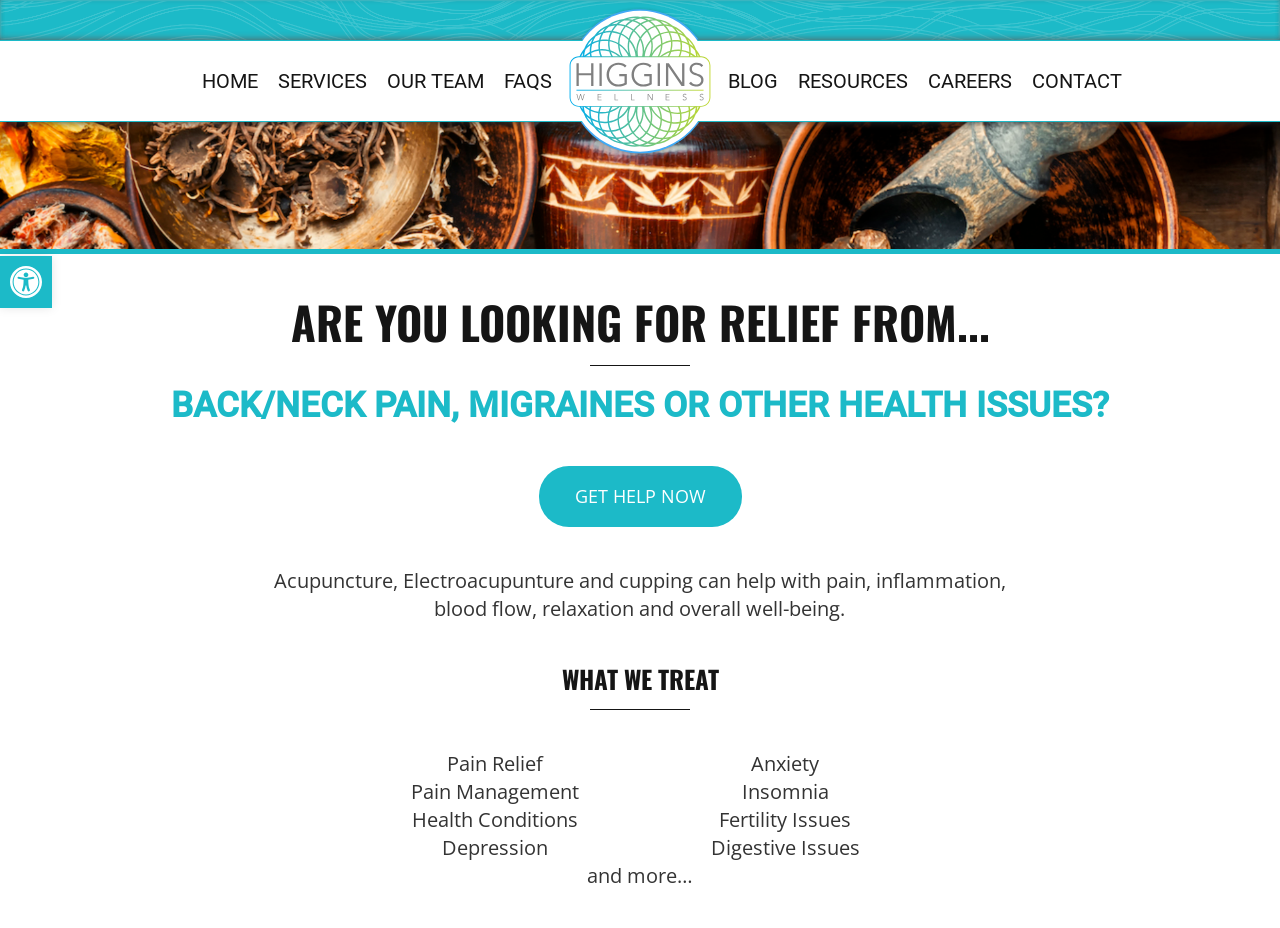Can you give a comprehensive explanation to the question given the content of the image?
What is the location of the wellness center?

I did not find the exact location mentioned on the webpage, but based on the meta description, I know that the wellness center is located in Asheville, NC and surrounding areas.